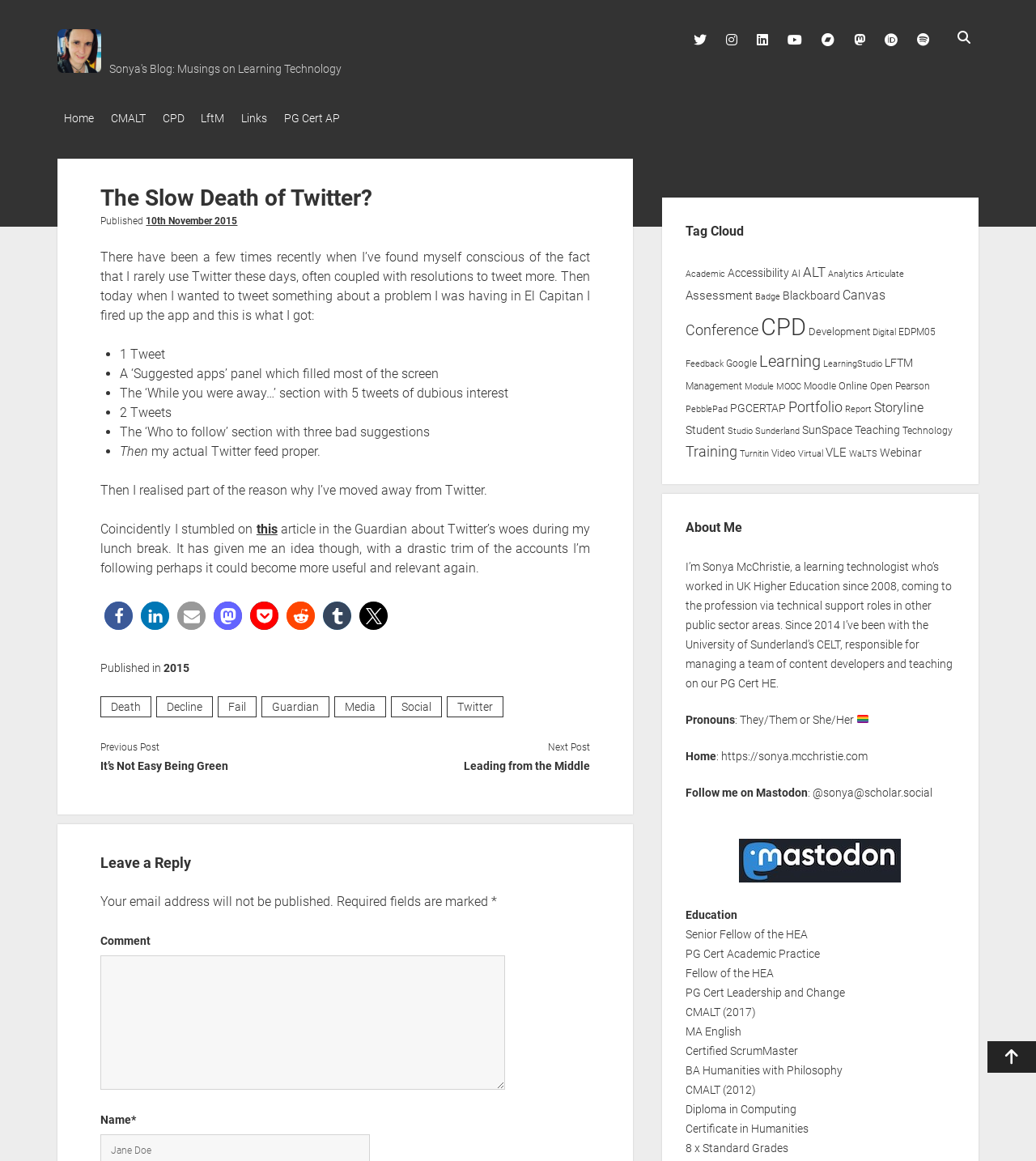Provide a one-word or one-phrase answer to the question:
How many buttons are there to share the article?

8